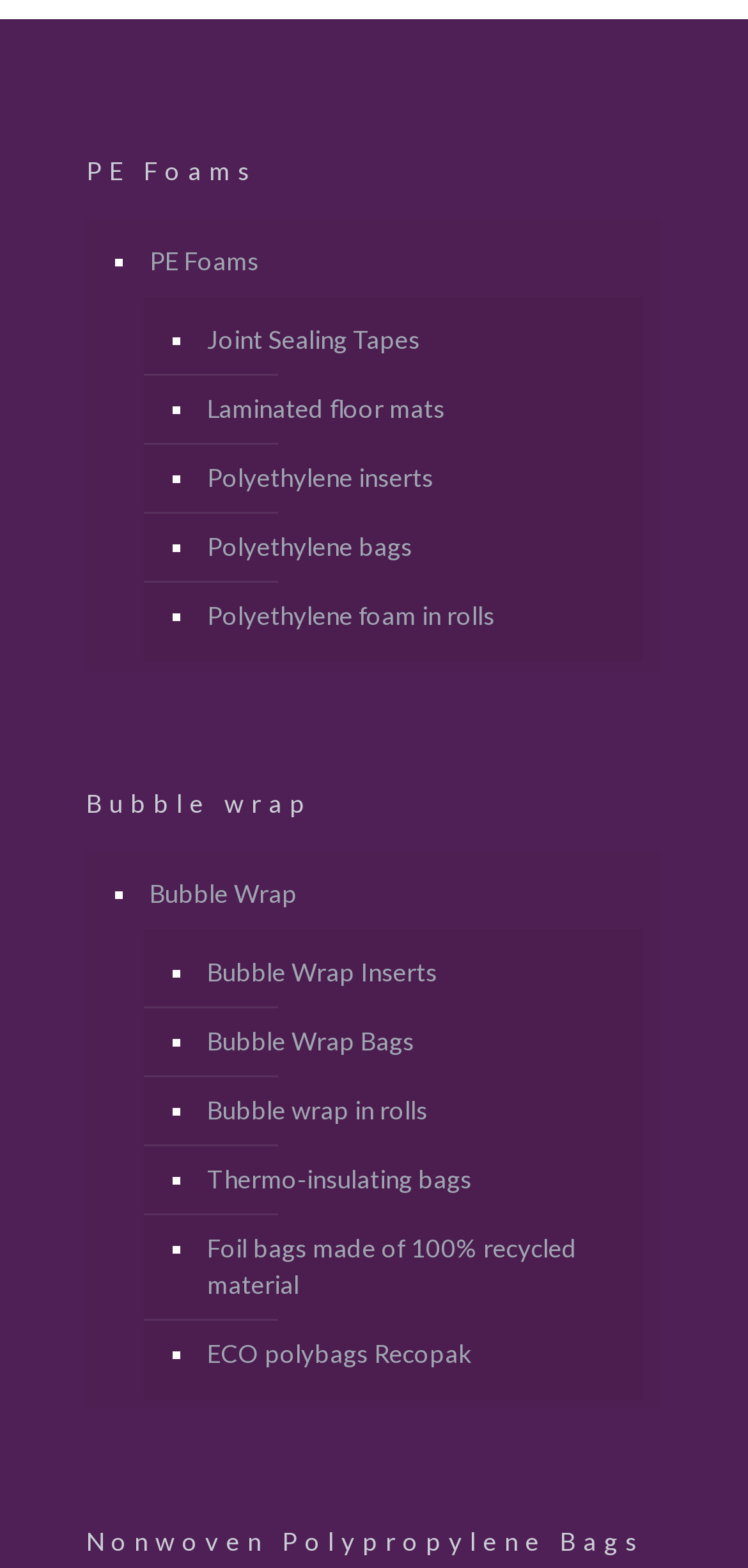Can you determine the bounding box coordinates of the area that needs to be clicked to fulfill the following instruction: "Click on 'Partner Entities'"?

None